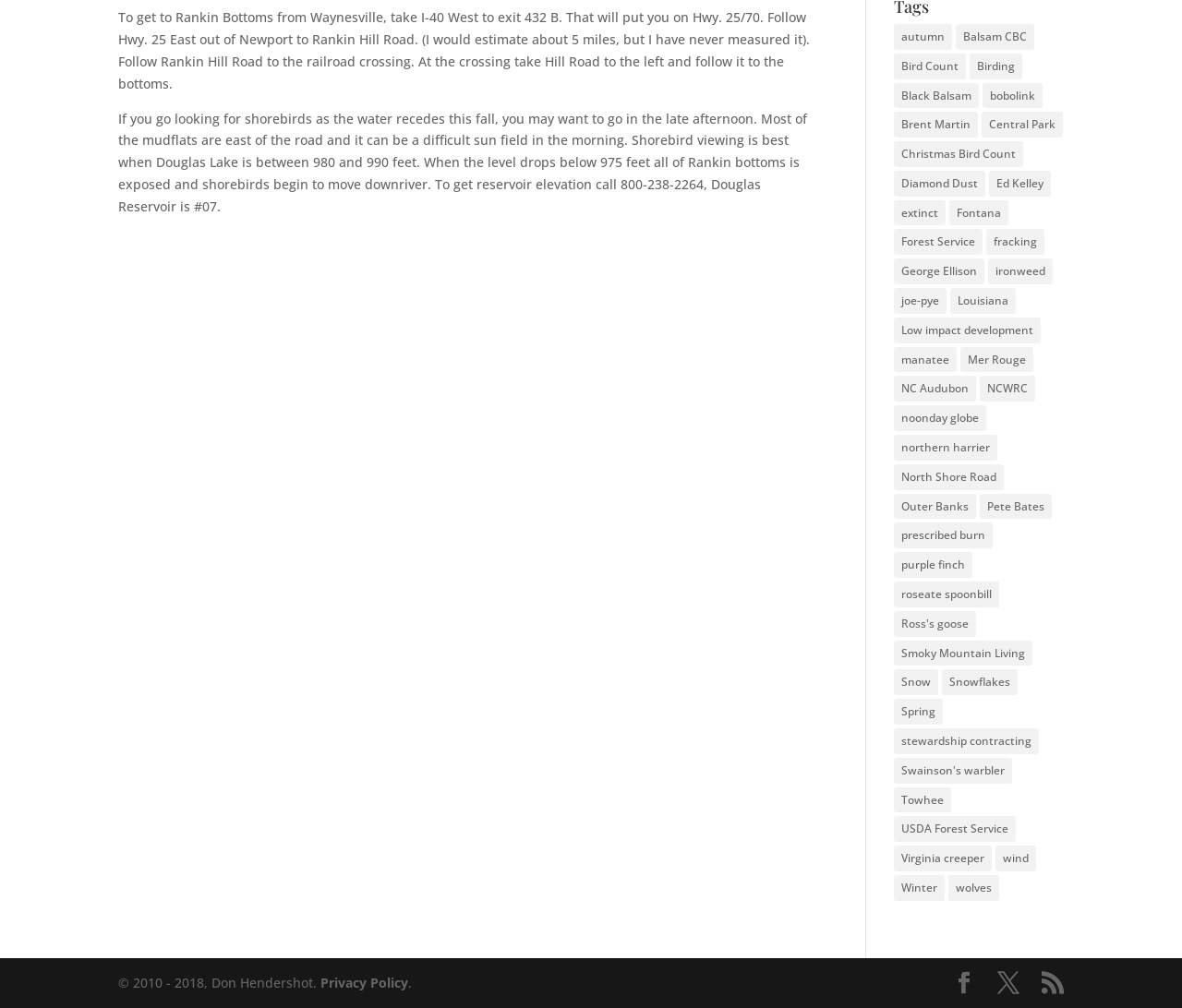Using the provided element description "Mer Rouge", determine the bounding box coordinates of the UI element.

[0.813, 0.344, 0.874, 0.369]